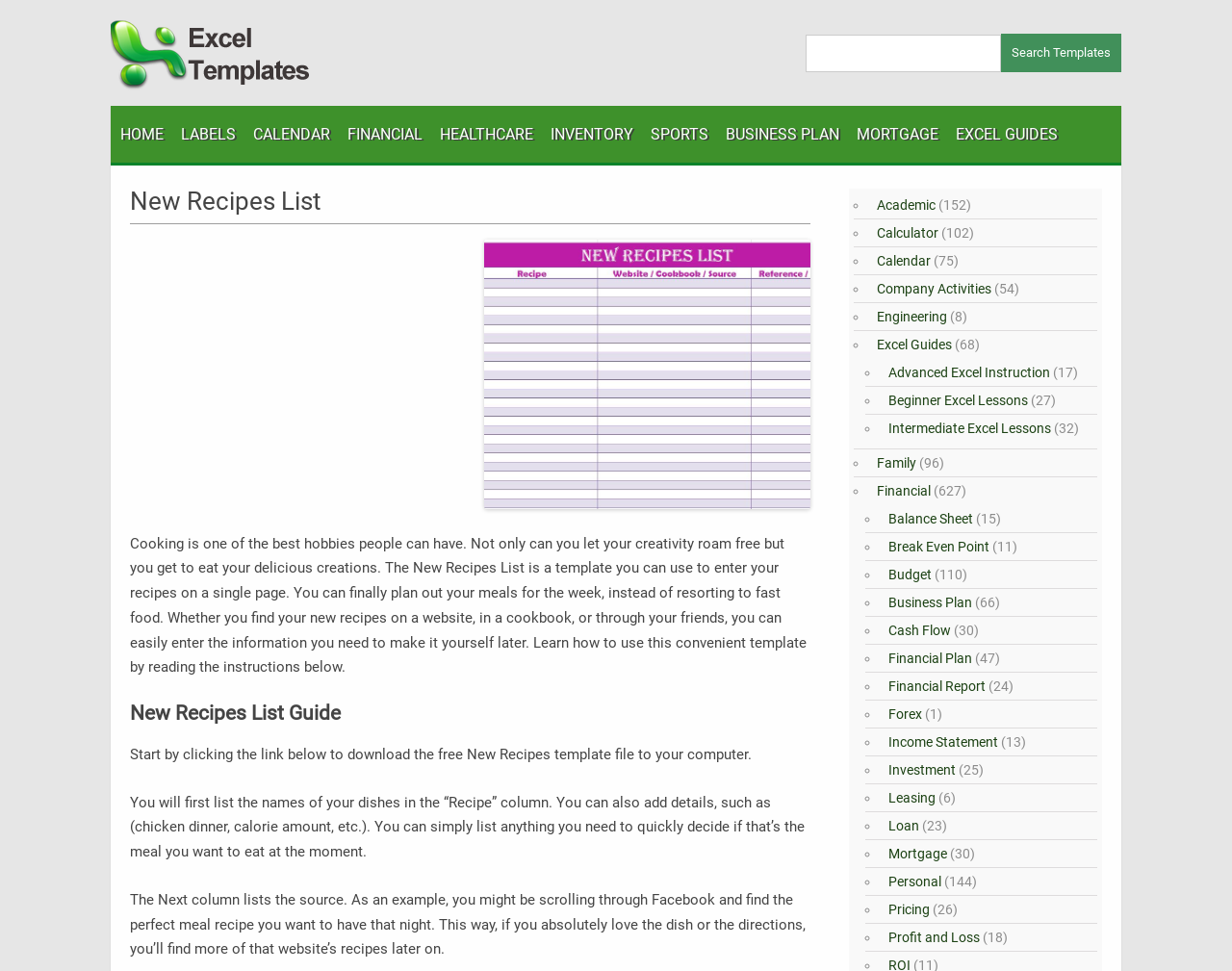What is the function of the 'Source' column?
Please give a detailed and thorough answer to the question, covering all relevant points.

The 'Source' column is used to track the origin of the recipe, such as a website, cookbook, or friend, allowing users to easily find more recipes from the same source in the future.